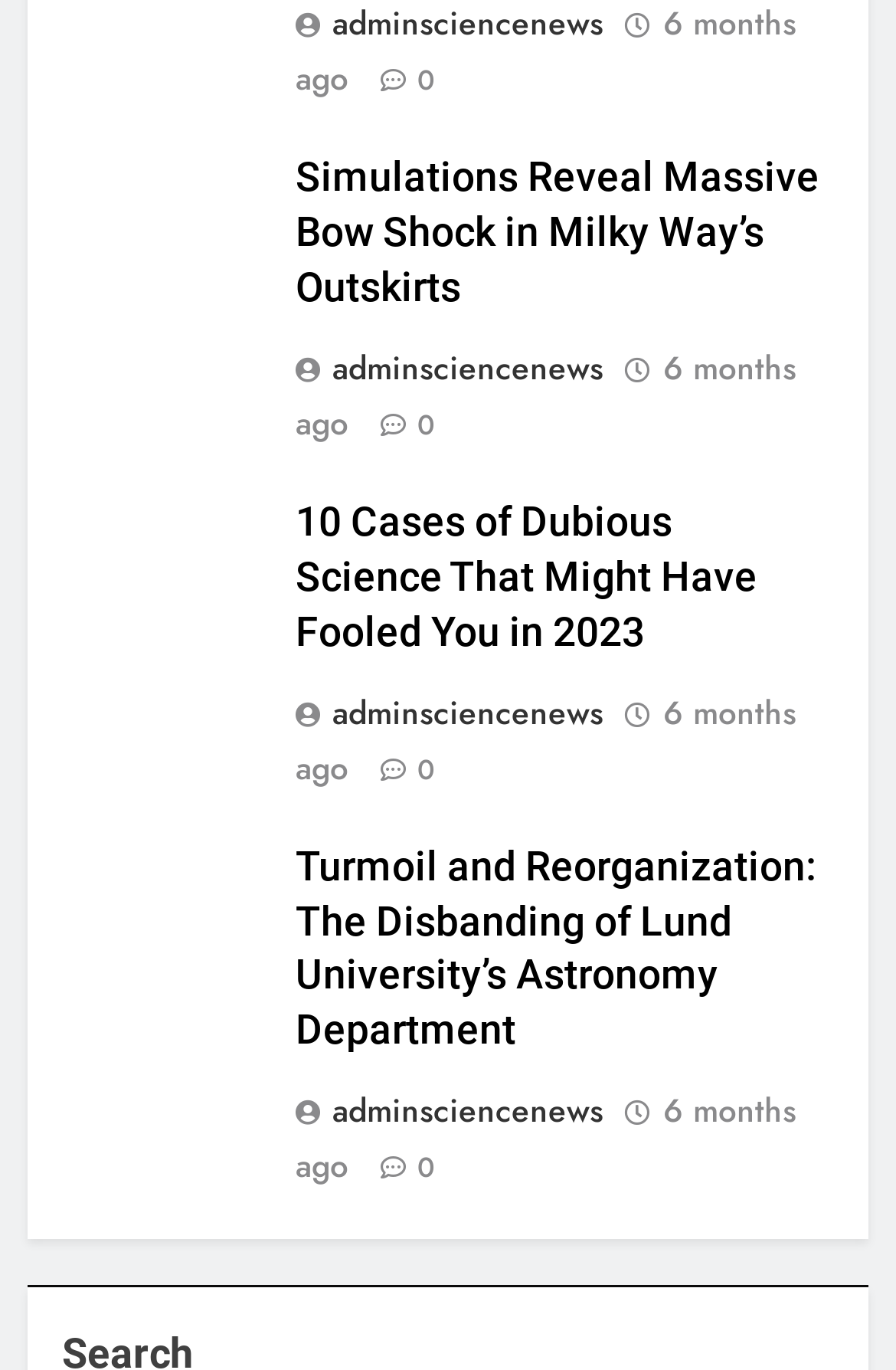Find the bounding box coordinates of the clickable region needed to perform the following instruction: "go to adminsciencenews". The coordinates should be provided as four float numbers between 0 and 1, i.e., [left, top, right, bottom].

[0.329, 0.0, 0.691, 0.034]